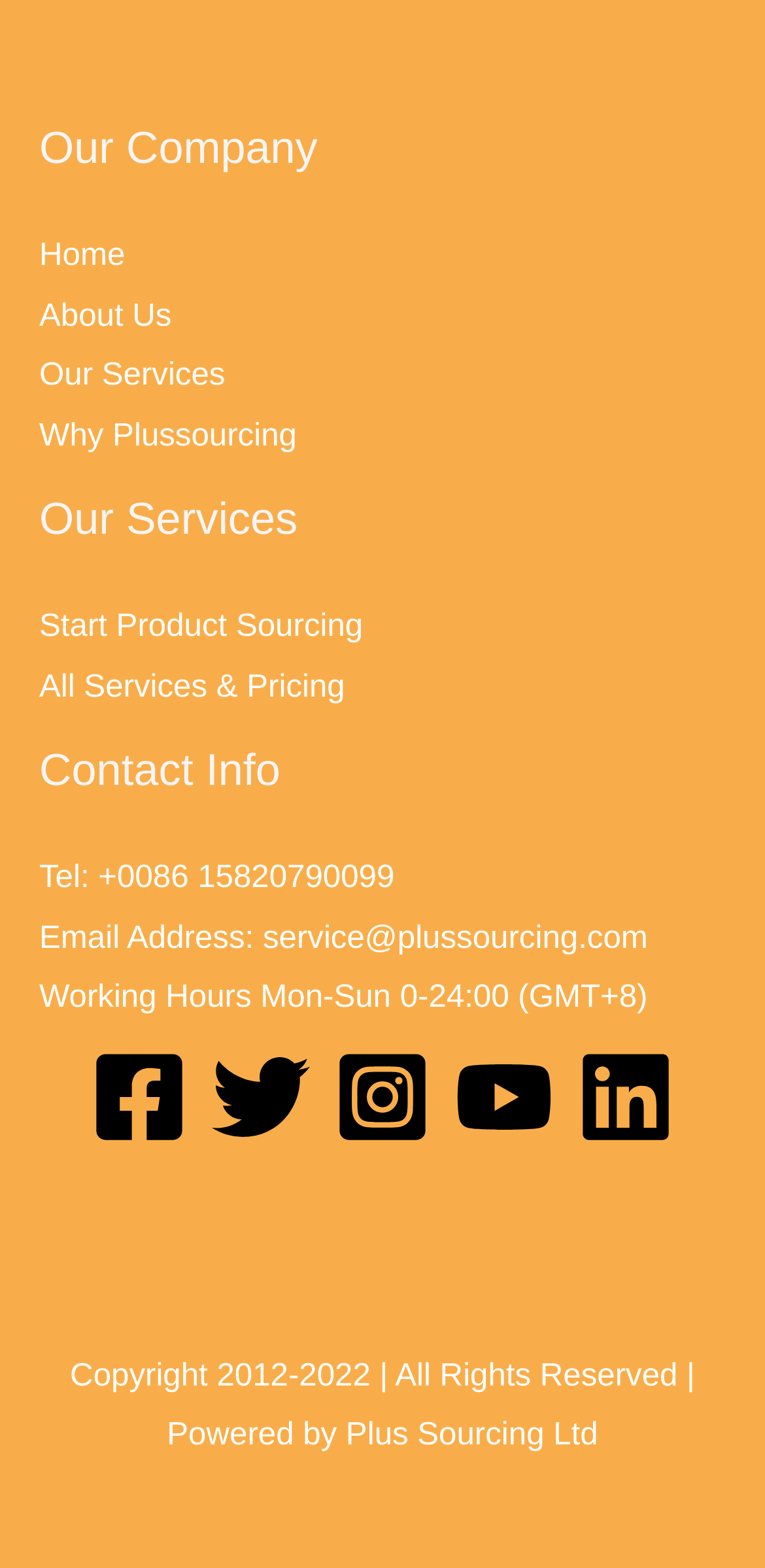How many footer widgets are there? Using the information from the screenshot, answer with a single word or phrase.

4